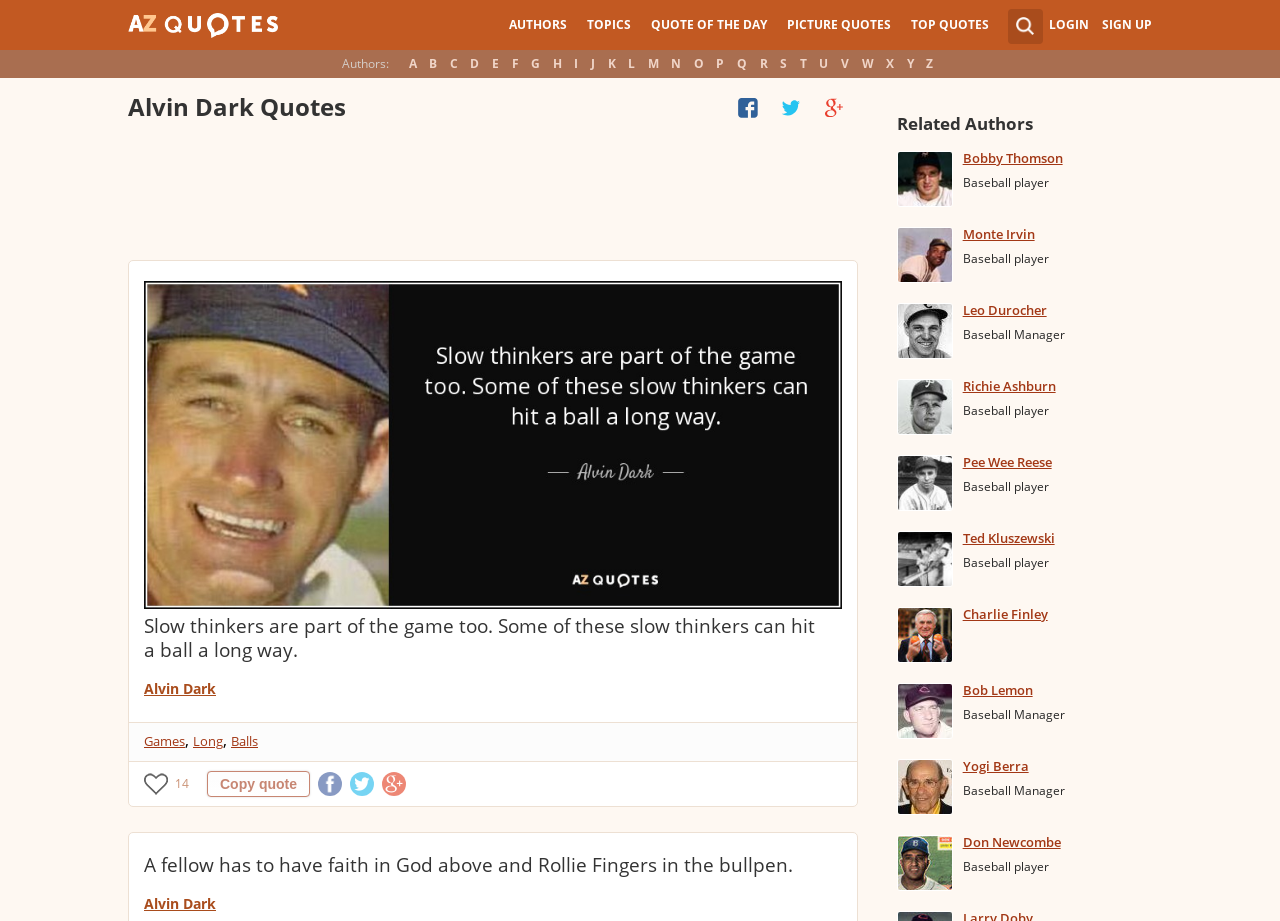Find the bounding box coordinates for the HTML element described in this sentence: "aria-label="Advertisement" name="aswift_0" title="Advertisement"". Provide the coordinates as four float numbers between 0 and 1, in the format [left, top, right, bottom].

[0.1, 0.147, 0.669, 0.277]